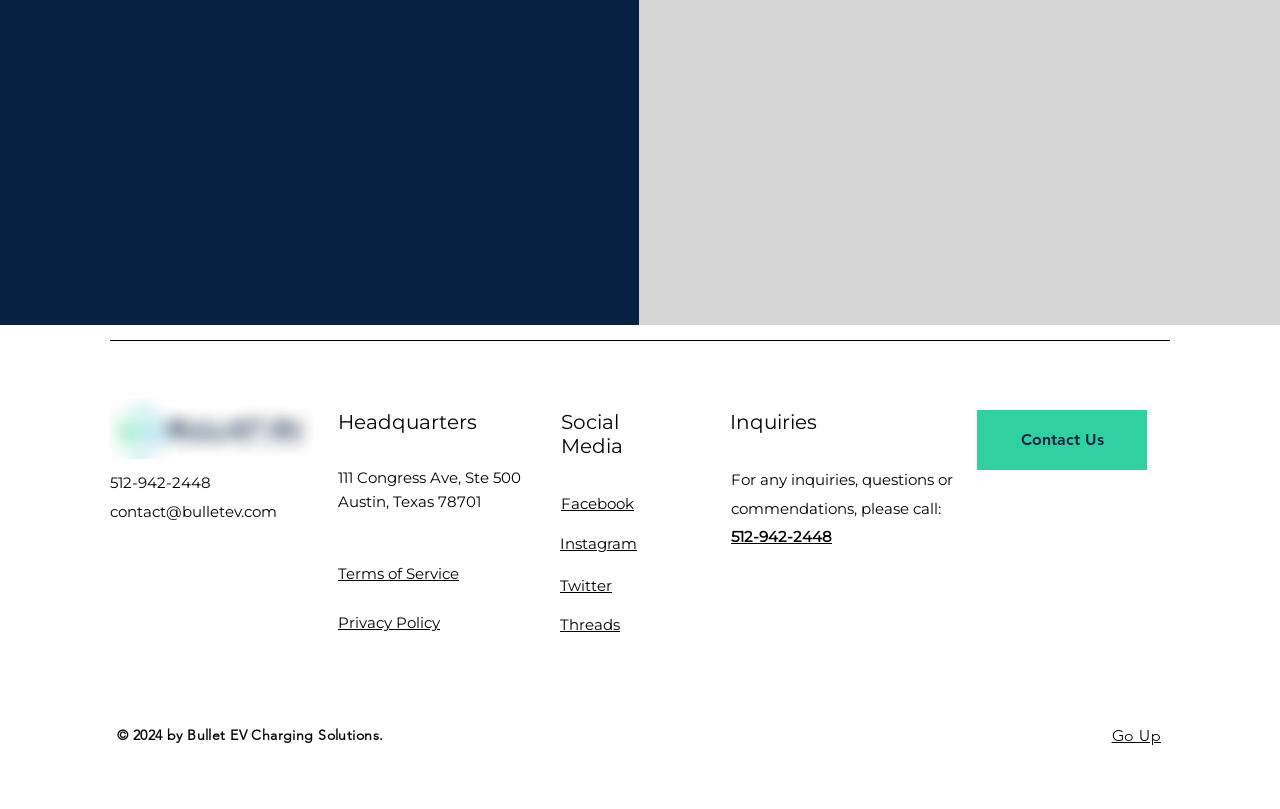Identify the bounding box coordinates of the element that should be clicked to fulfill this task: "Click on the 'Editor’s Pick' link". The coordinates should be provided as four float numbers between 0 and 1, i.e., [left, top, right, bottom].

None